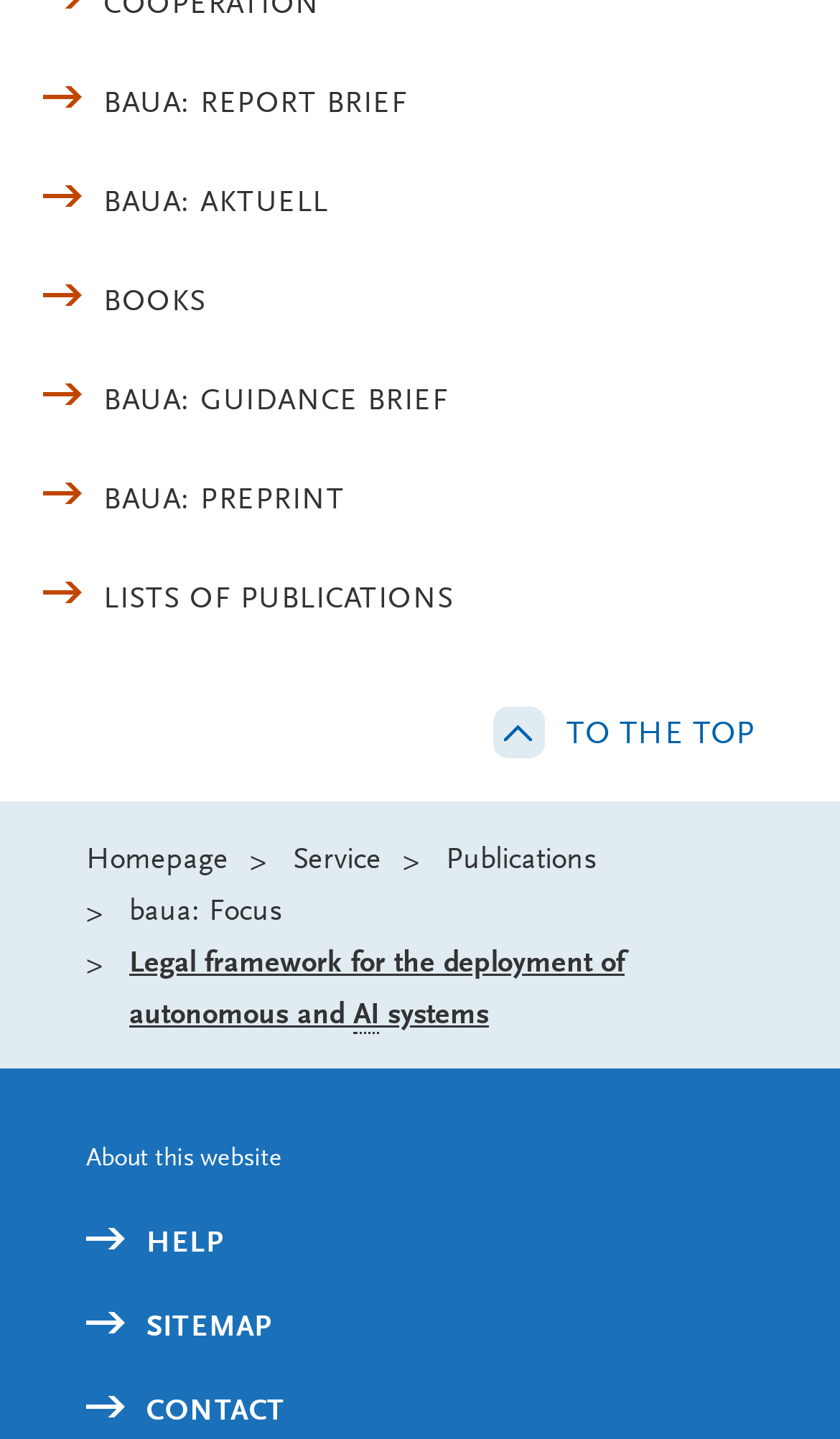Show me the bounding box coordinates of the clickable region to achieve the task as per the instruction: "View report brief".

[0.051, 0.055, 0.949, 0.087]